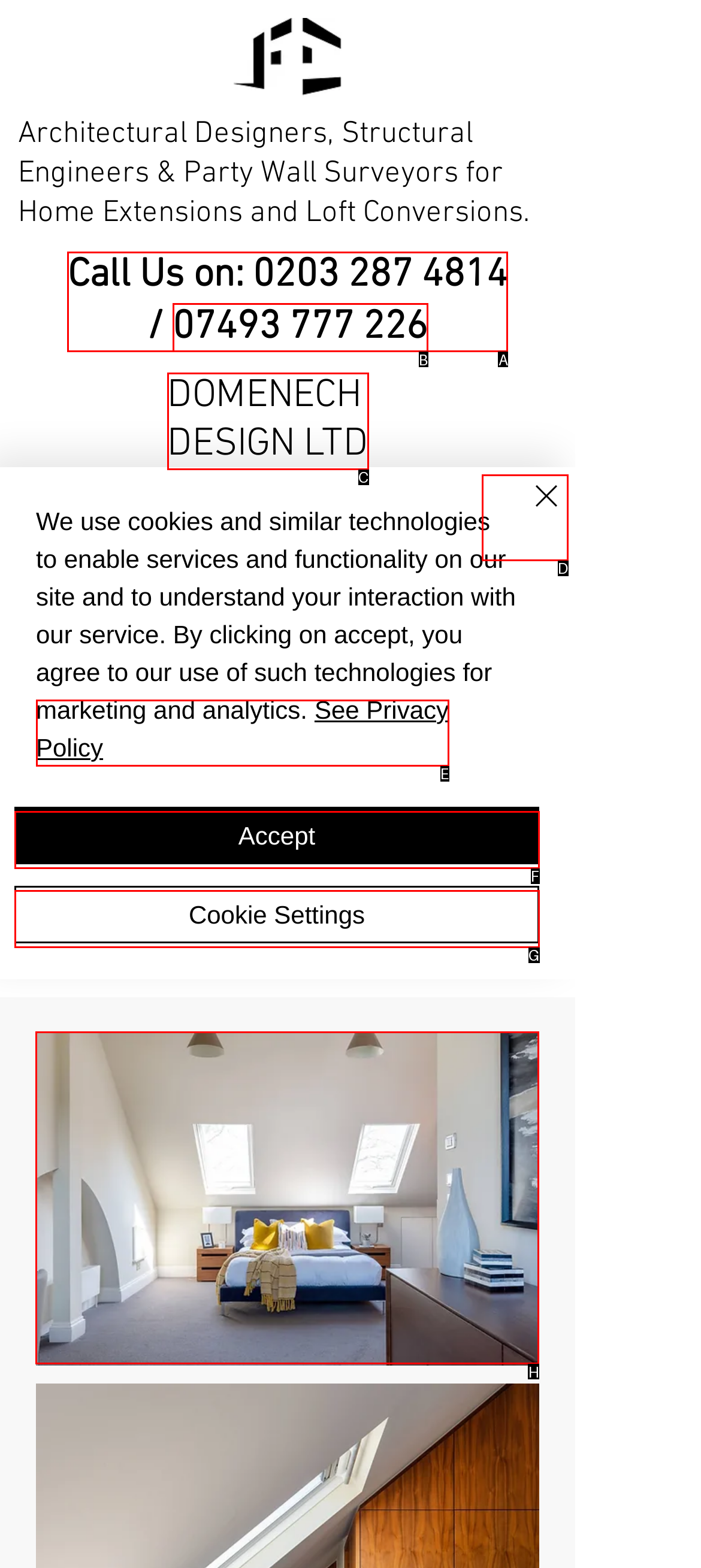Given the task: See the image of the loft conversion, indicate which boxed UI element should be clicked. Provide your answer using the letter associated with the correct choice.

H